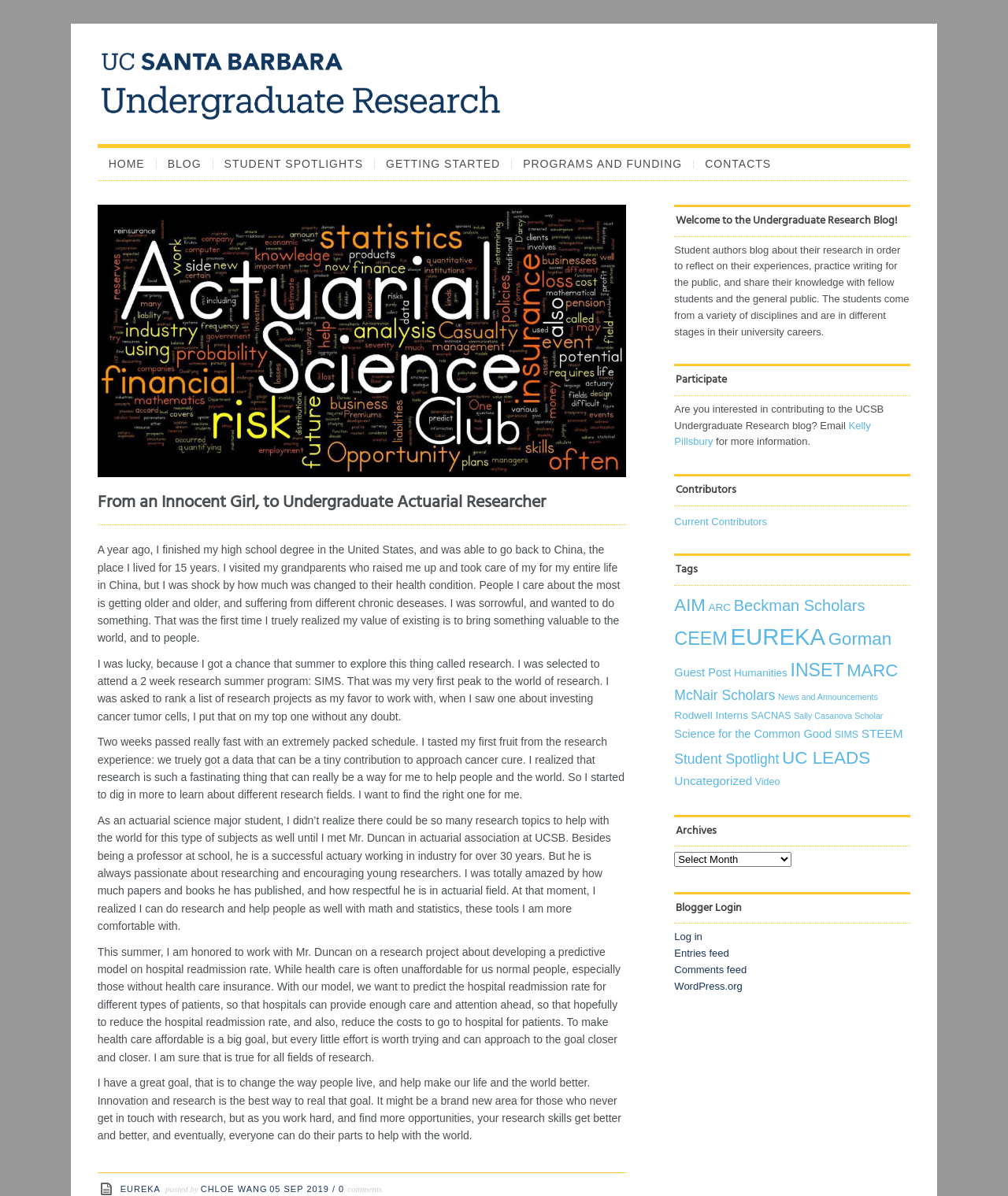Please determine the bounding box coordinates for the element that should be clicked to follow these instructions: "Click HOME".

[0.097, 0.134, 0.155, 0.141]